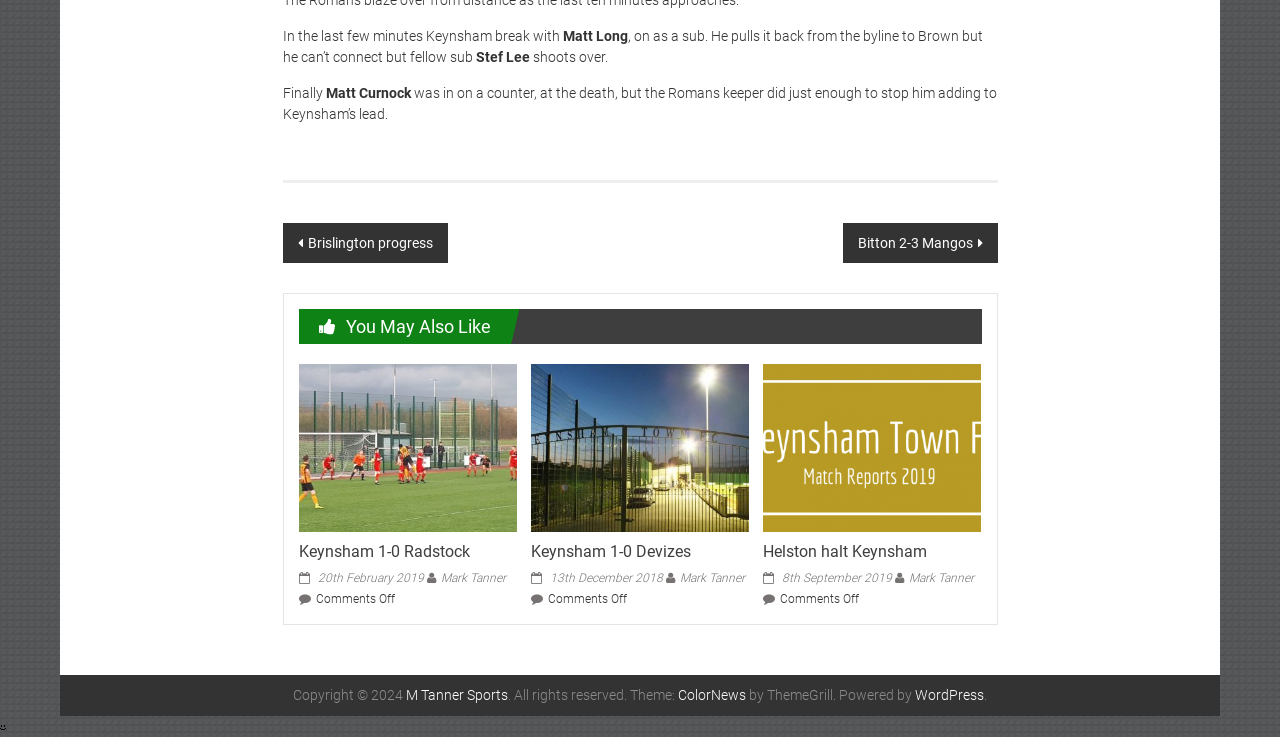Give a short answer using one word or phrase for the question:
What is the score of the match between Keynsham and Radstock?

1-0